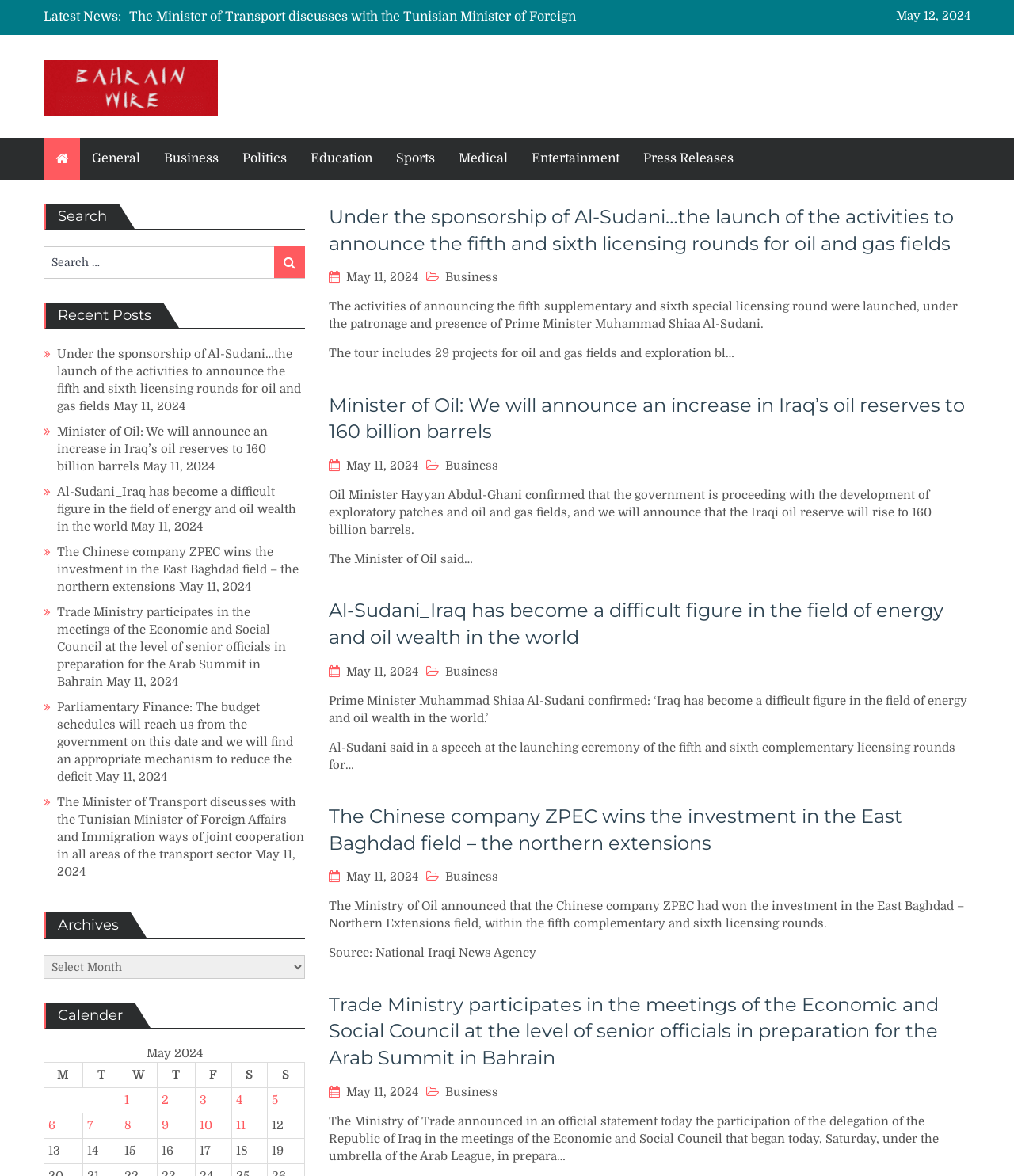Carefully examine the image and provide an in-depth answer to the question: What is the date of the news articles?

I found the date 'May 12, 2024' at the top right corner of the webpage, which is likely the date of the news articles.